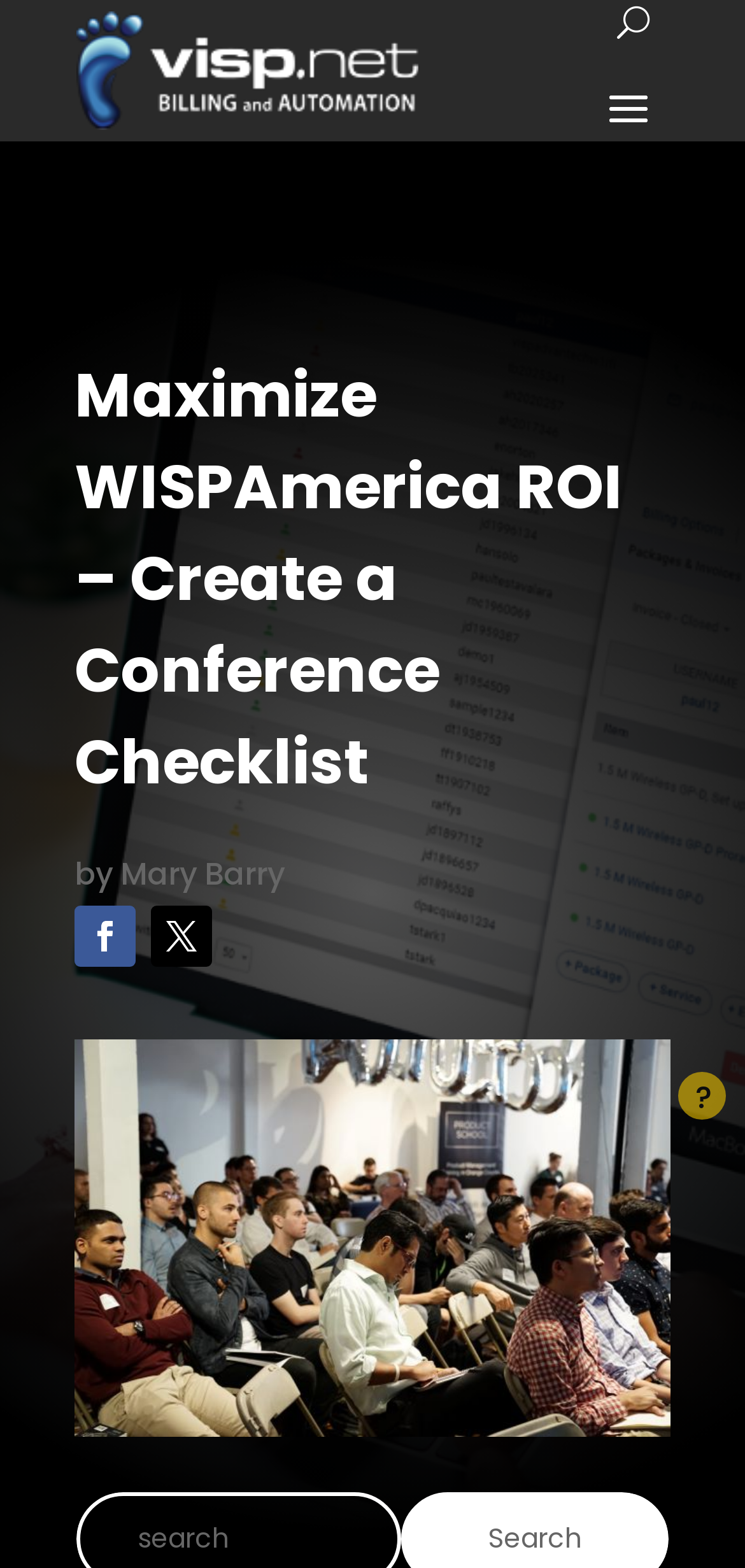Find the bounding box of the UI element described as: "Follow". The bounding box coordinates should be given as four float values between 0 and 1, i.e., [left, top, right, bottom].

[0.1, 0.578, 0.182, 0.617]